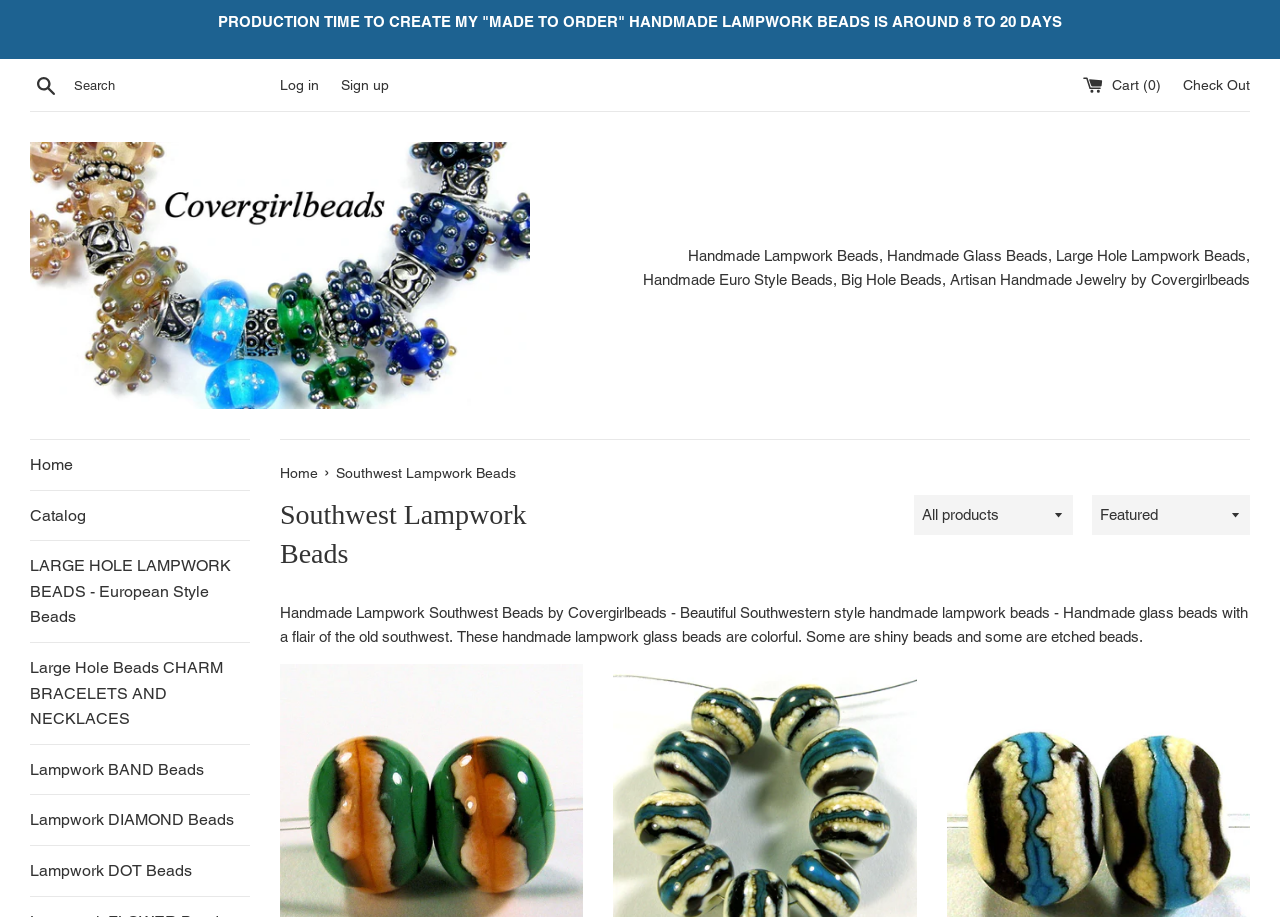Show the bounding box coordinates for the HTML element described as: "parent_node: Search aria-label="Search" name="q" placeholder="Search"".

[0.052, 0.074, 0.219, 0.113]